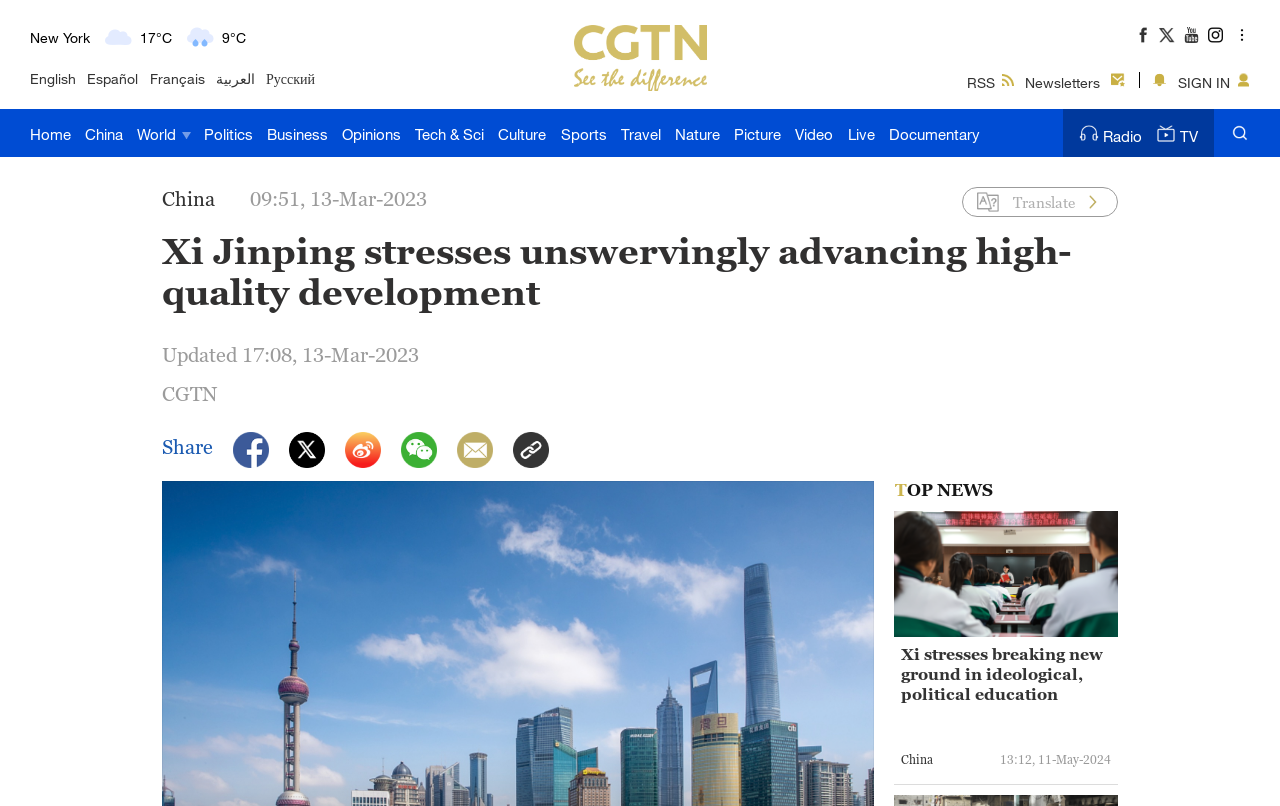Articulate a detailed summary of the webpage's content and design.

This webpage appears to be a news website, specifically the China Global Television Network (CGTN). At the top, there is a header section with links to different languages, including English, Español, Français, العربية, and Русский. Below this, there are several links to various sections of the website, such as Home, China, World, Politics, Business, and more.

To the right of these links, there is a section displaying the current weather conditions for several cities around the world, including New York, Mumbai, Delhi, Hyderabad, Sydney, and Singapore. Each city is accompanied by an icon representing the current weather condition, such as overcast, cloudy, sunny, or heavy rain, along with the current temperature.

Below the weather section, there is a prominent headline article with a title "Xi Jinping stresses unswervingly advancing high-quality development" and a brief summary of the article. The article is accompanied by the time it was updated, "17:08, 13-Mar-2023", and the source, "CGTN".

On the right side of the article, there are several links to social media platforms, allowing users to share the article. There is also a link to the website's radio and TV sections.

At the bottom of the page, there are more links to various sections of the website, including Picture, Video, Live, Documentary, and more.